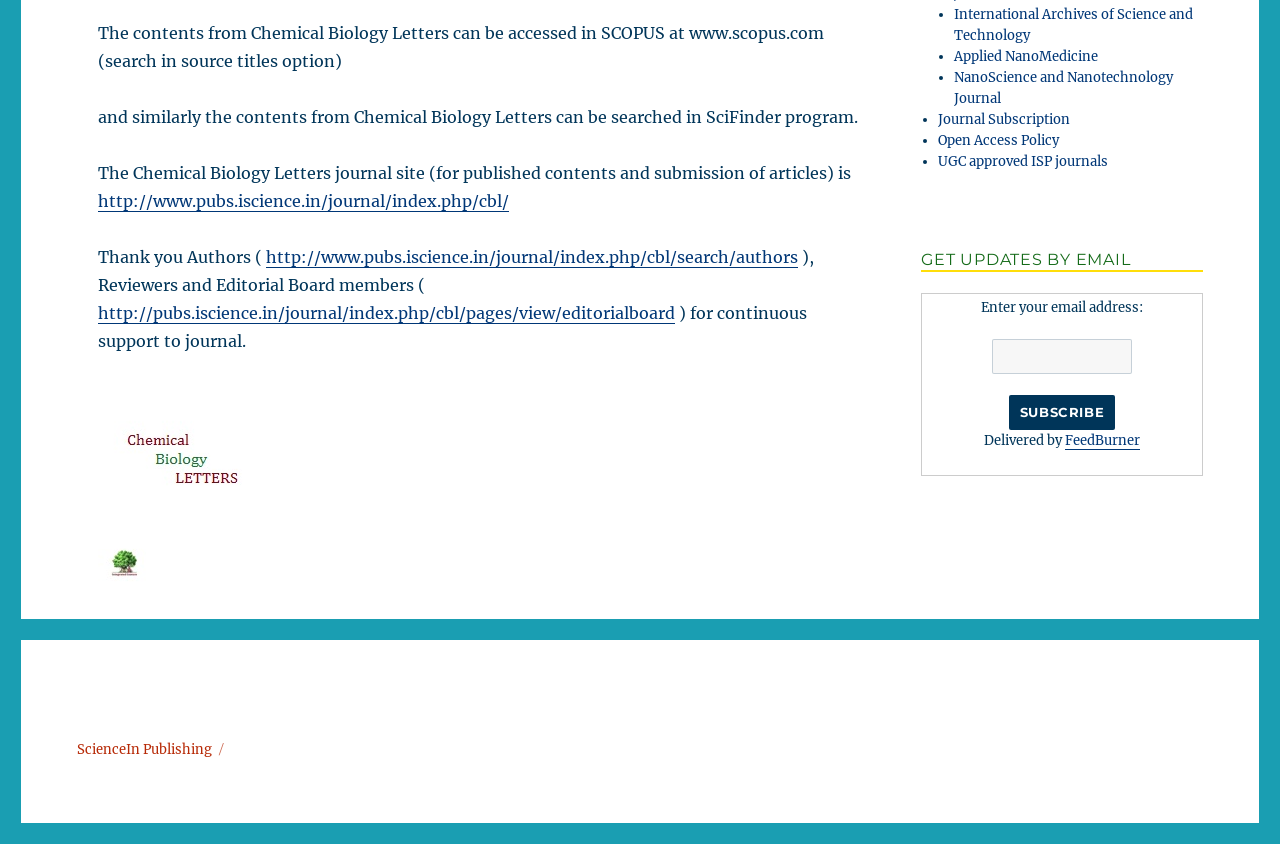Locate the bounding box for the described UI element: "NanoScience and Nanotechnology Journal". Ensure the coordinates are four float numbers between 0 and 1, formatted as [left, top, right, bottom].

[0.745, 0.082, 0.916, 0.127]